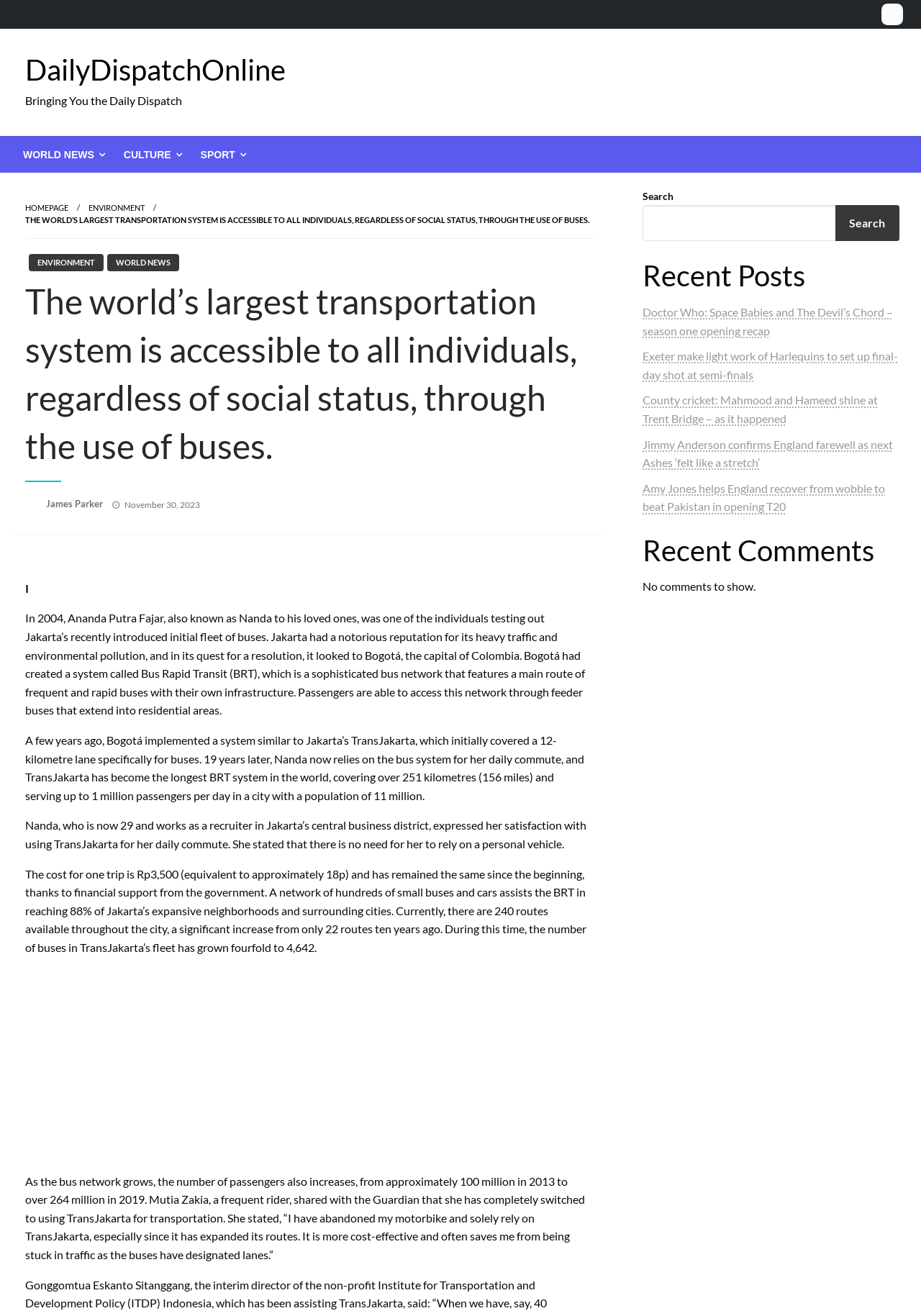Give a concise answer using one word or a phrase to the following question:
What is the population of Jakarta?

11 million